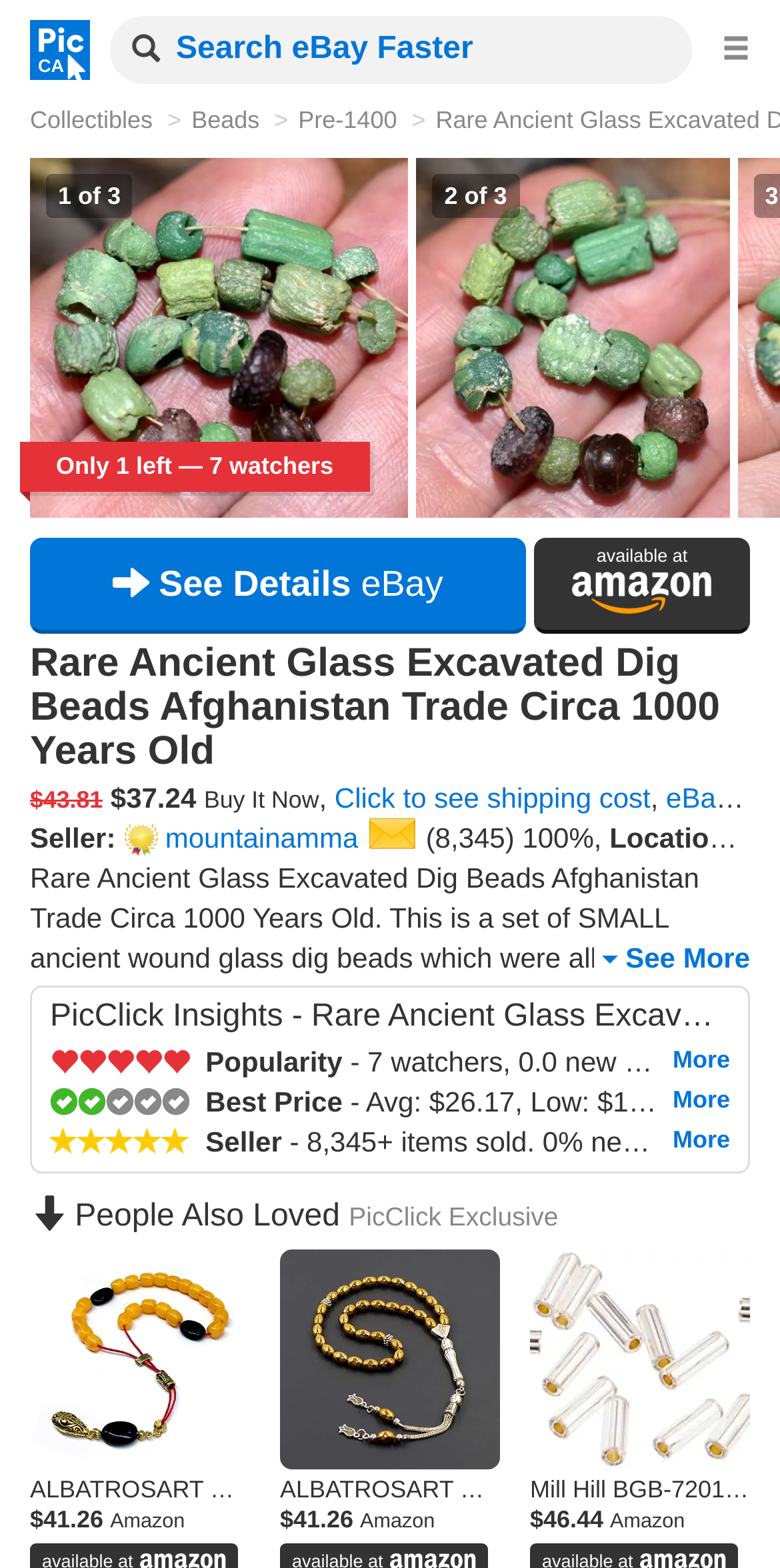Can you determine the bounding box coordinates of the area that needs to be clicked to fulfill the following instruction: "See more insights"?

[0.761, 0.598, 0.962, 0.624]